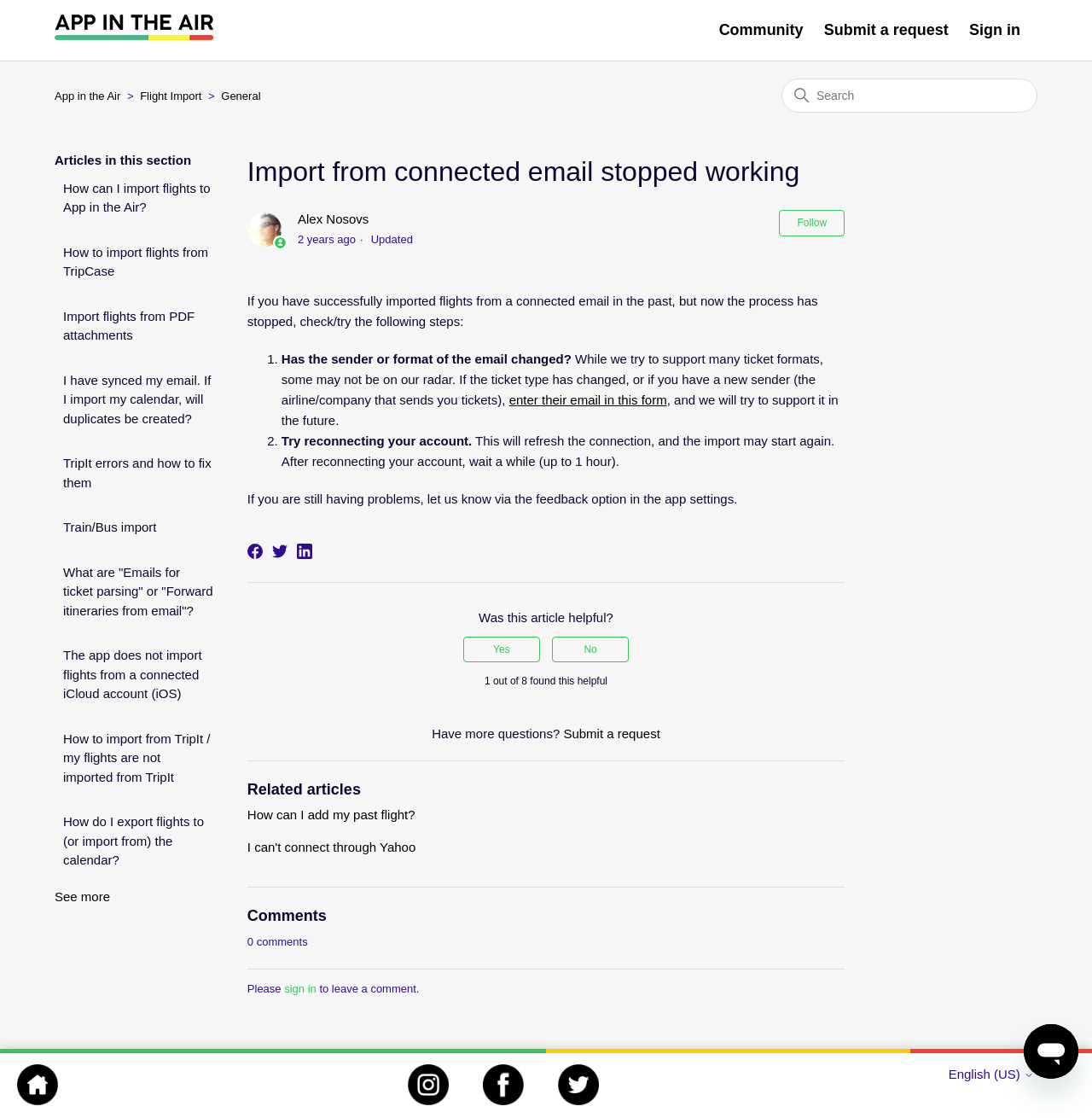Please extract and provide the main headline of the webpage.

Import from connected email stopped working